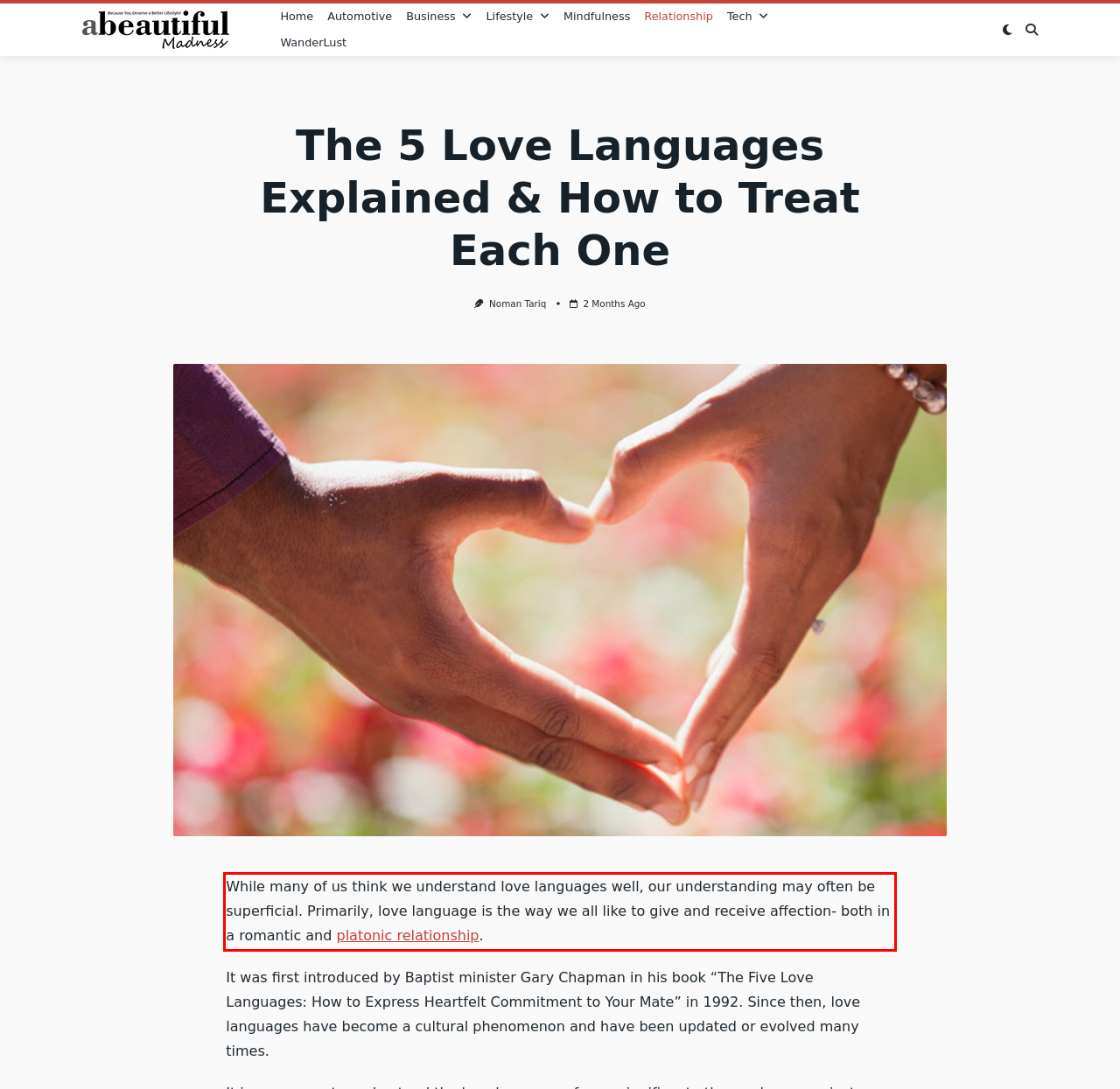In the given screenshot, locate the red bounding box and extract the text content from within it.

While many of us think we understand love languages well, our understanding may often be superficial. Primarily, love language is the way we all like to give and receive affection- both in a romantic and platonic relationship.